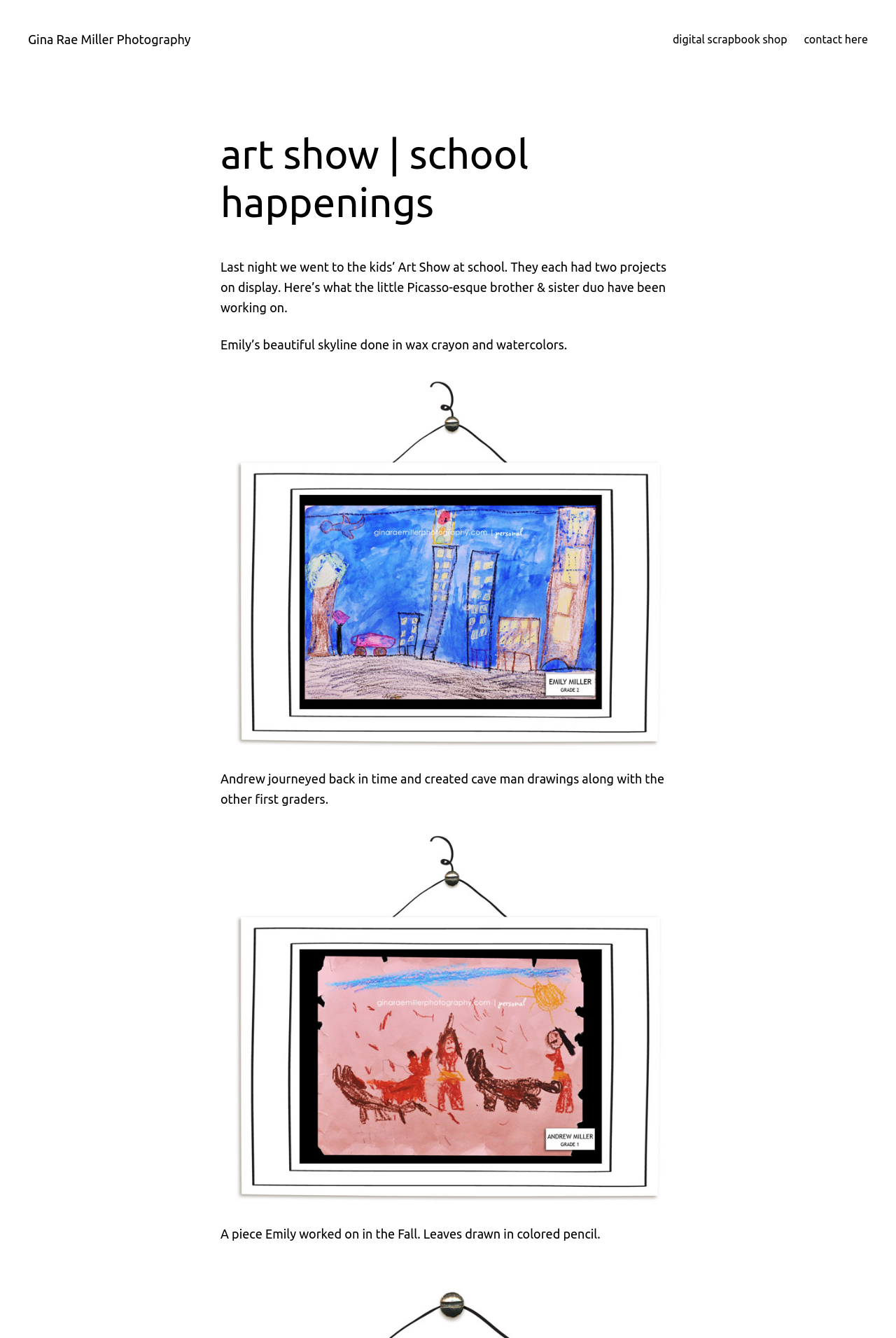Write a detailed summary of the webpage, including text, images, and layout.

The webpage is about a school art show, featuring the work of two children, Emily and Andrew. At the top left, there is a link to the photographer's website, Gina Rae Miller Photography. On the top right, there are two more links: "digital scrapbook shop" and "contact here". 

Below the top links, there is a heading that reads "art show | school happenings". Underneath the heading, there is a paragraph of text describing the art show event, where the children had two projects on display. 

Following the introductory text, there are three sections showcasing the children's artwork. The first section features Emily's beautiful skyline artwork, done in wax crayon and watercolors, accompanied by a brief description. Below this, there is an image of the artwork. 

The second section displays Andrew's cave man drawings, created with his fellow first-grade classmates, along with a brief description. This is also accompanied by an image of the artwork. 

The third section features another piece of Emily's work, a drawing of leaves in colored pencil, which she worked on in the Fall. This section also includes an image of the artwork.